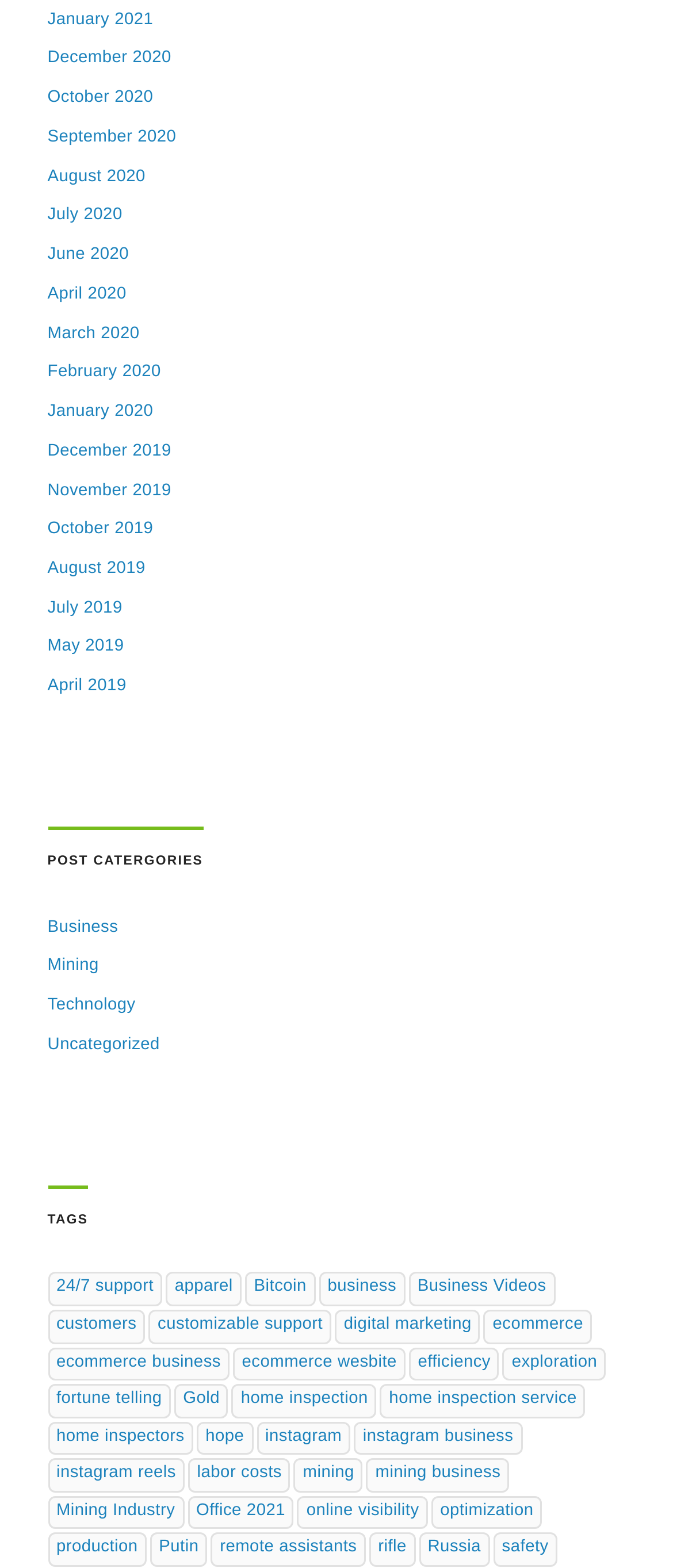Please identify the bounding box coordinates of the area that needs to be clicked to follow this instruction: "Click on January 2021".

[0.071, 0.006, 0.228, 0.018]